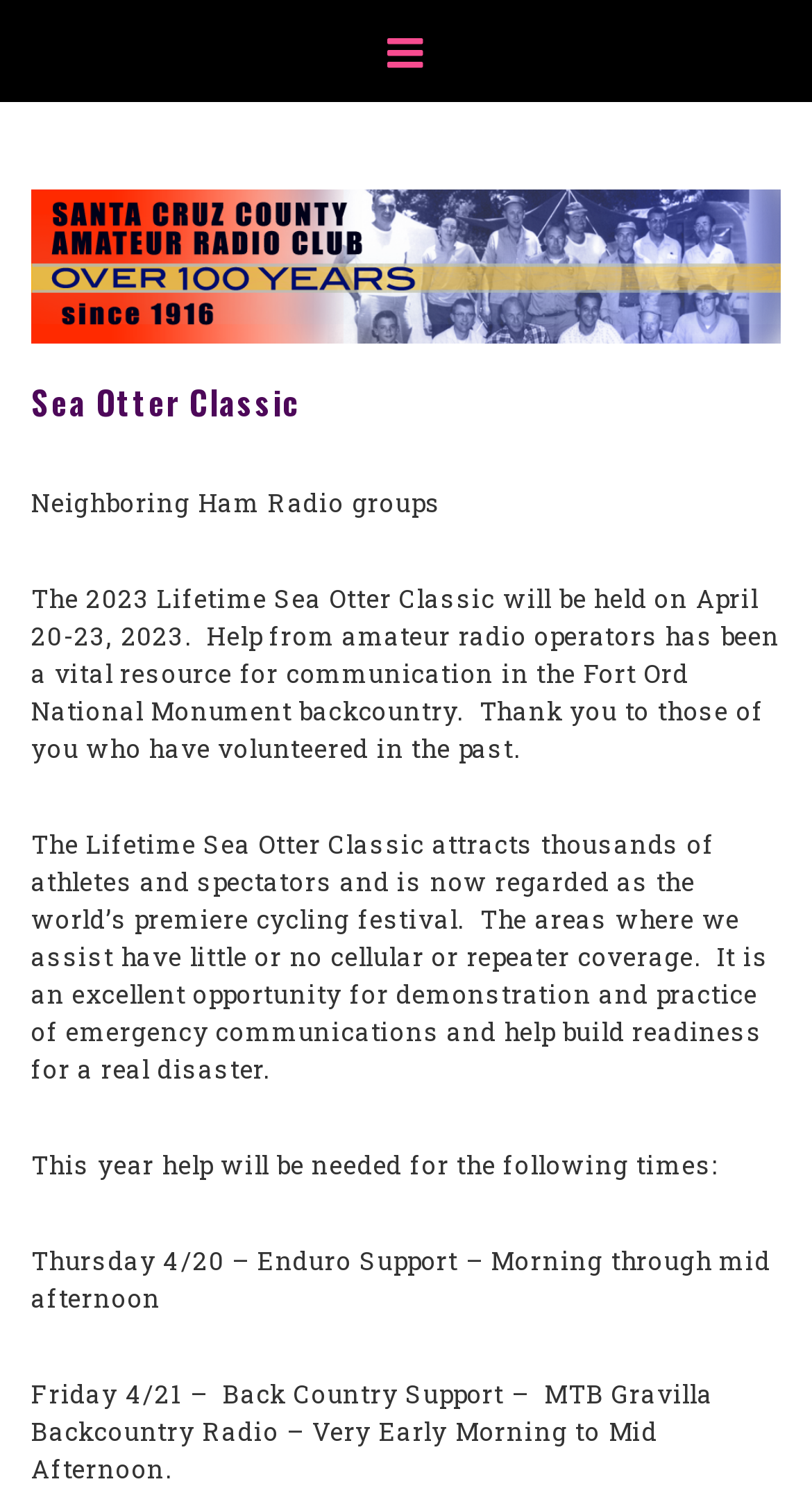What is the name of the event?
Using the image as a reference, deliver a detailed and thorough answer to the question.

I found the answer by looking at the heading element which says 'Sea Otter Classic'.